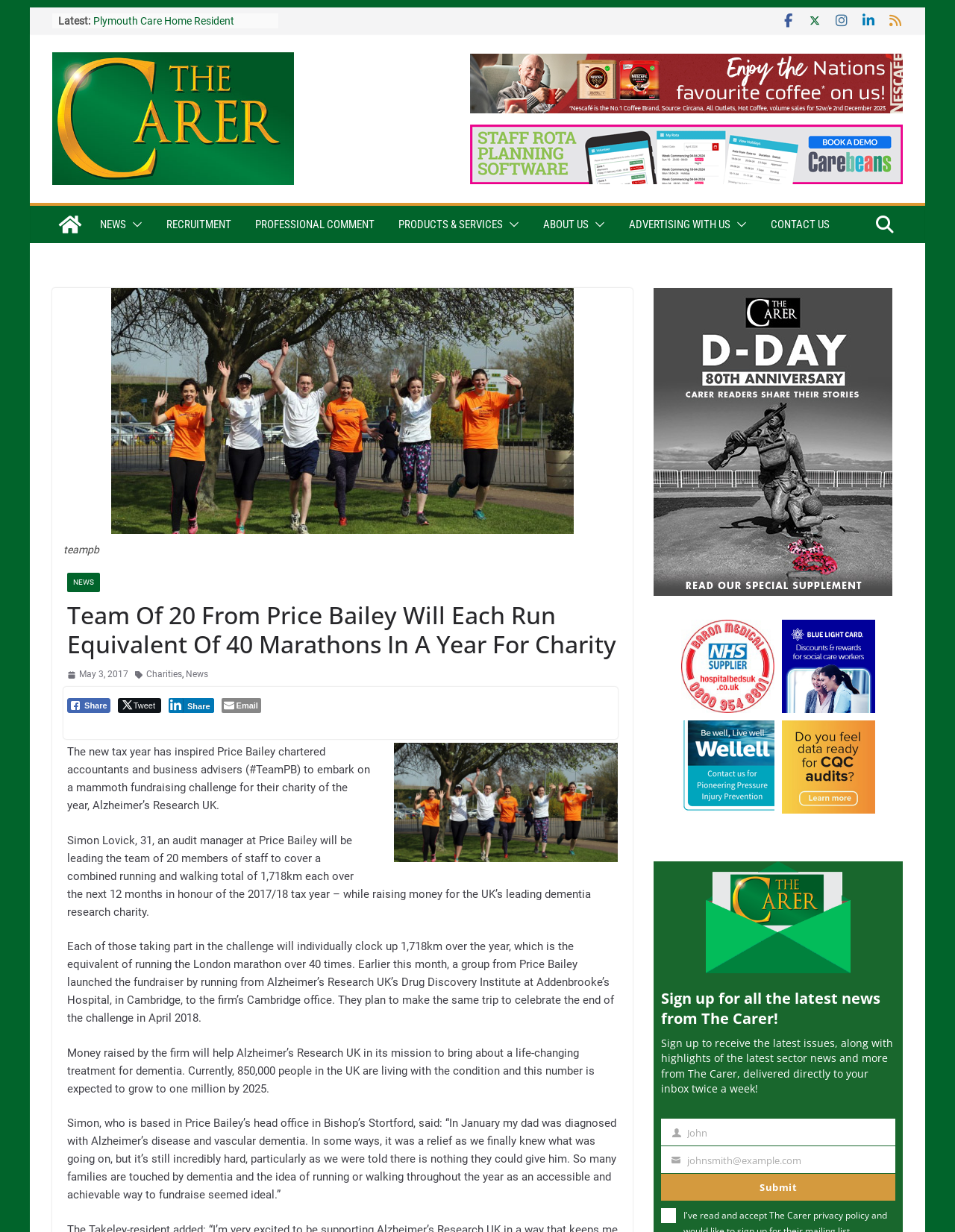Please reply to the following question with a single word or a short phrase:
What is the name of the hospital where the team launched the fundraiser?

Addenbrooke’s Hospital